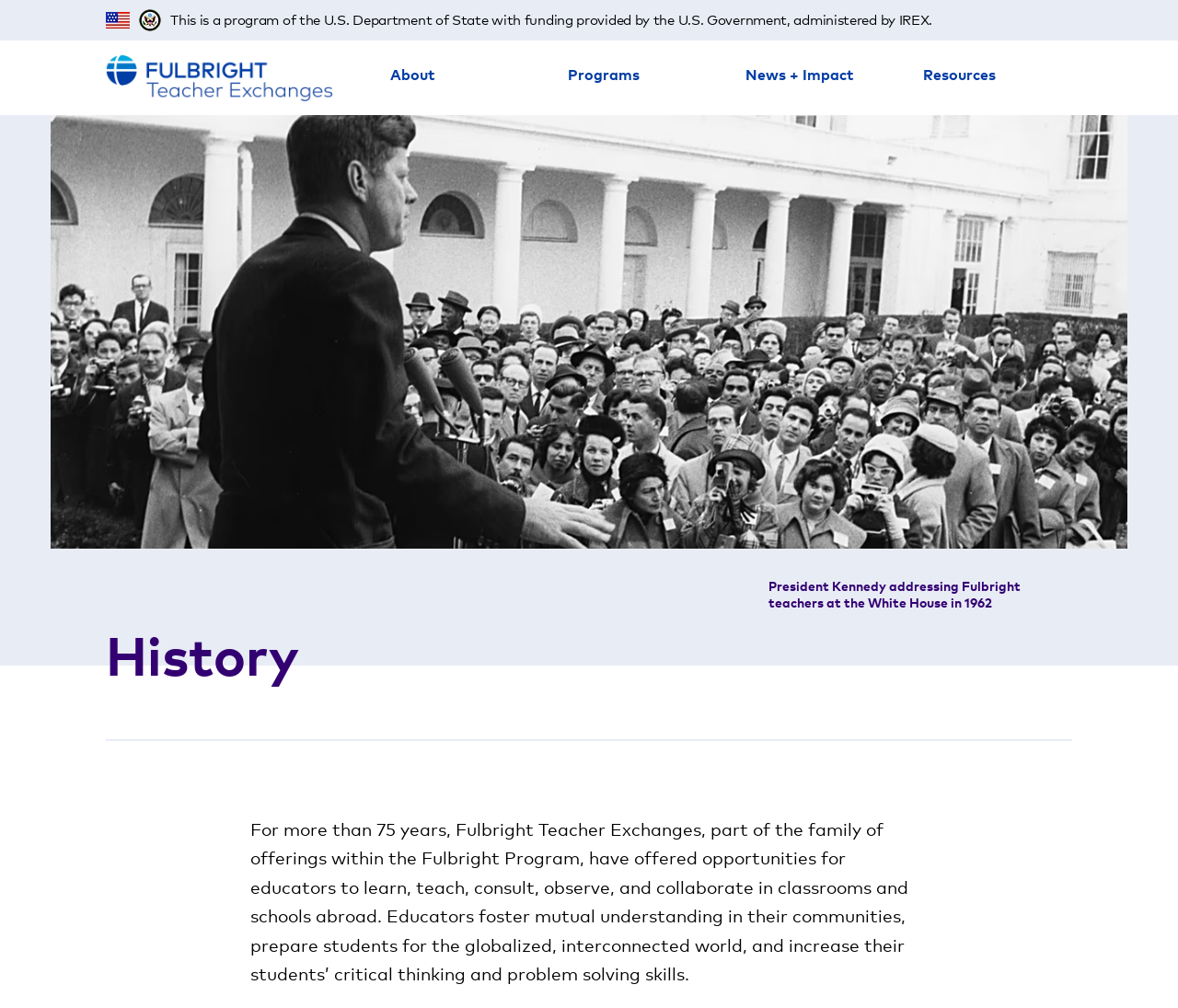Give a full account of the webpage's elements and their arrangement.

The webpage is about the history of Fulbright Teacher Exchanges, a program of the U.S. Department of State. At the top left corner, there are two images: the U.S. flag and the U.S. Department of State logo. Below these images, there is a brief description of the program, stating that it is funded by the U.S. Government and administered by IREX.

The main navigation menu is located at the top center of the page, consisting of five links: "Fulbright Teacher Exchanges", "About", "Programs", "News + Impact", and "Resources". These links are evenly spaced and aligned horizontally.

The main content of the page is divided into two sections. The first section is headed by a large heading "History", located at the top right corner of the page. The second section is a block of text that provides a detailed description of the Fulbright Teacher Exchanges program, its history, and its goals. This text is located below the navigation menu and spans across the majority of the page. It explains that the program has been offering opportunities for educators to learn, teach, and collaborate abroad for over 75 years, with the aim of fostering mutual understanding, preparing students for a globalized world, and increasing critical thinking and problem-solving skills.